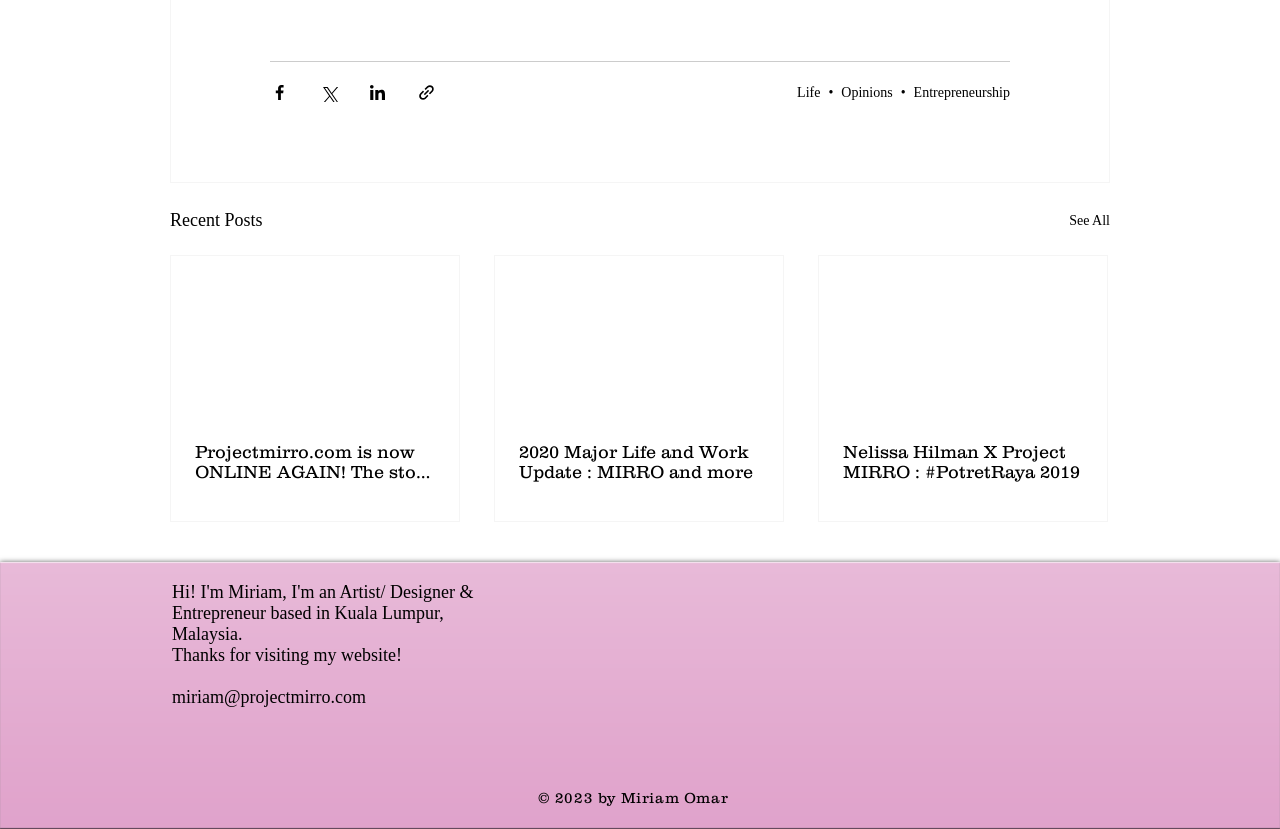Analyze the image and answer the question with as much detail as possible: 
What is the email address provided on the webpage?

I found the email address 'miriam@projectmirro.com' at the bottom of the webpage, which is provided as a contact method.